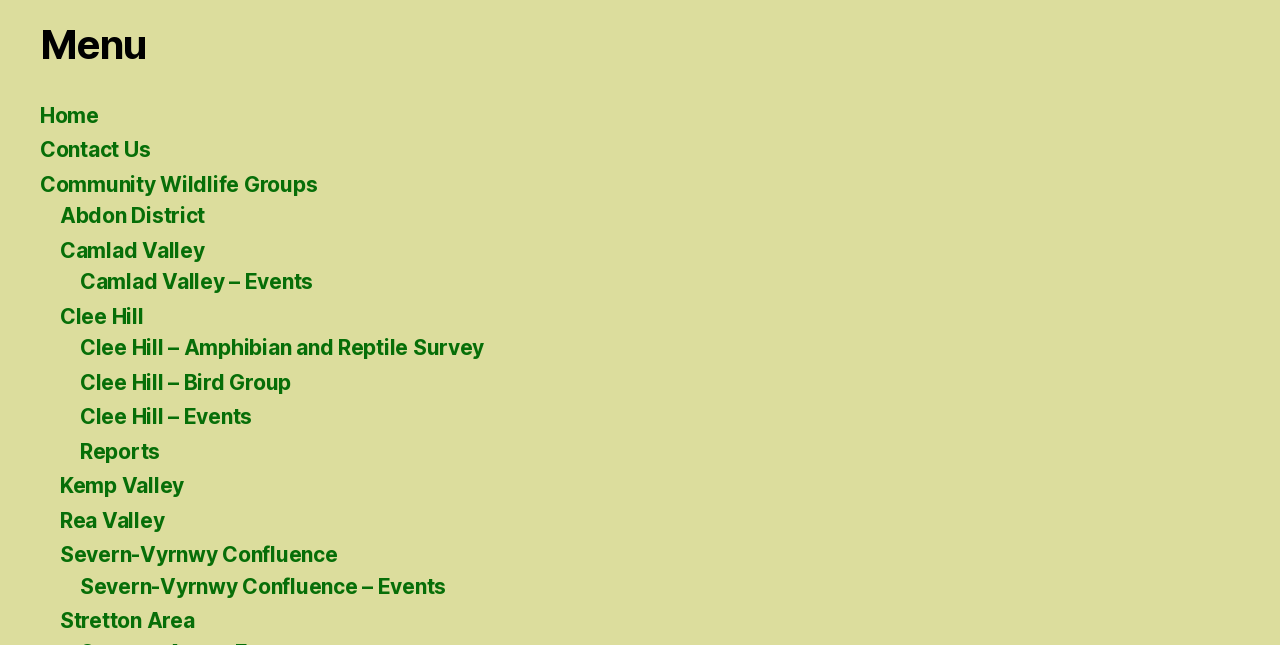What is the last event listed under Clee Hill?
Look at the image and provide a short answer using one word or a phrase.

Events